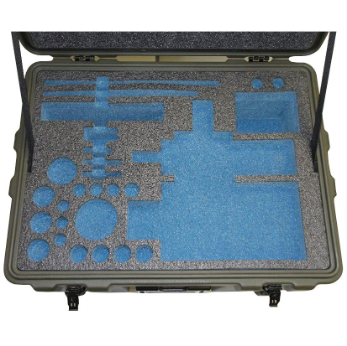Compose a detailed narrative for the image.

The image showcases a custom foam case designed for secure equipment protection. The case, which is open, reveals a meticulously arranged interior featuring vibrant blue foam inserts. These inserts are specifically cut to snugly fit and safeguard various tools or devices, highlighting the tailored approach of Advanced Packaging Inc. The foam layout includes diverse shapes, such as circles and rectangles, ensuring that each item is well-supported during transport or storage. This visual representation emphasizes the company's commitment to creating custom-designed foam cases that provide optimal protection while also catering to the unique needs of each customer’s equipment.